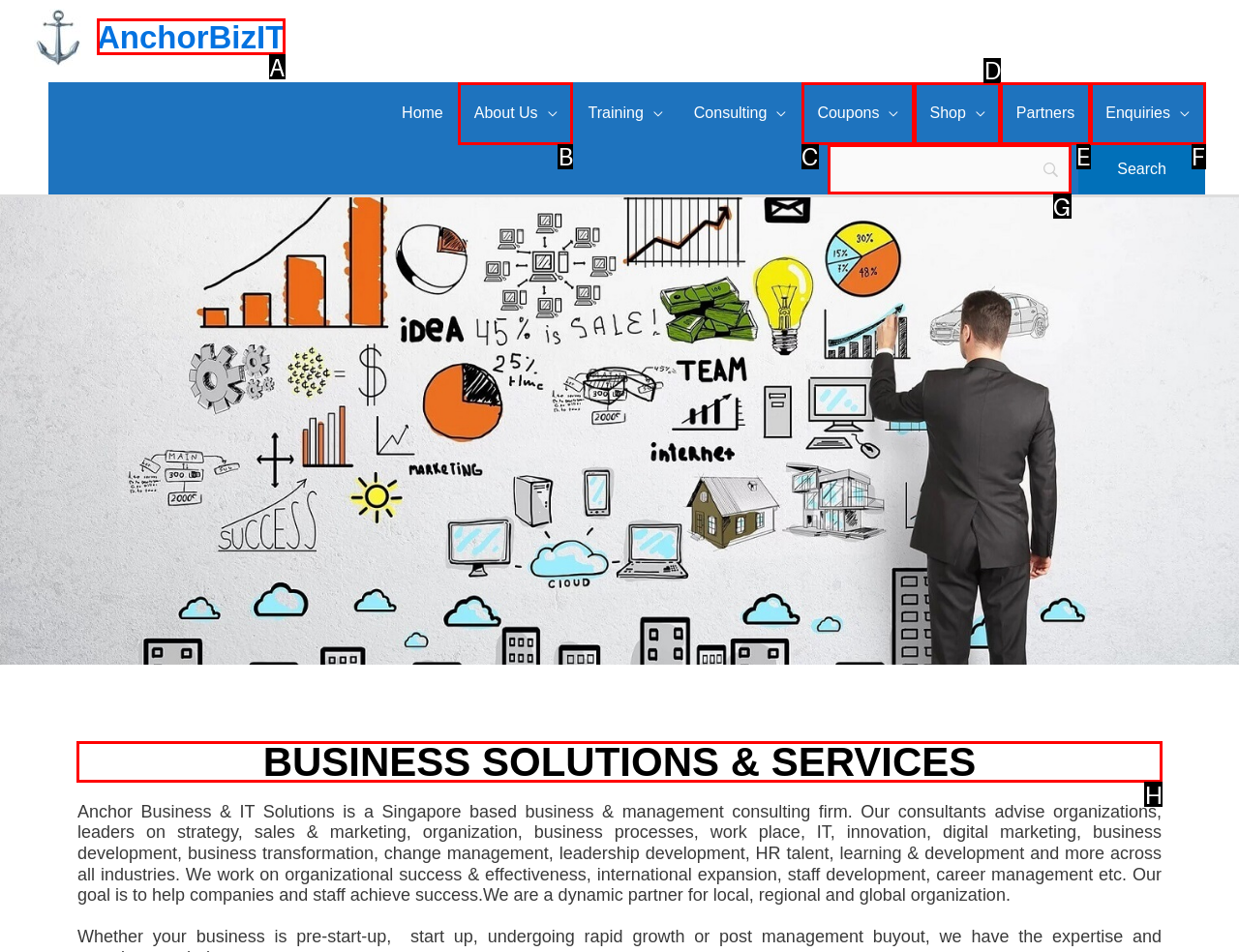Identify the HTML element you need to click to achieve the task: Explore business solutions and services. Respond with the corresponding letter of the option.

H